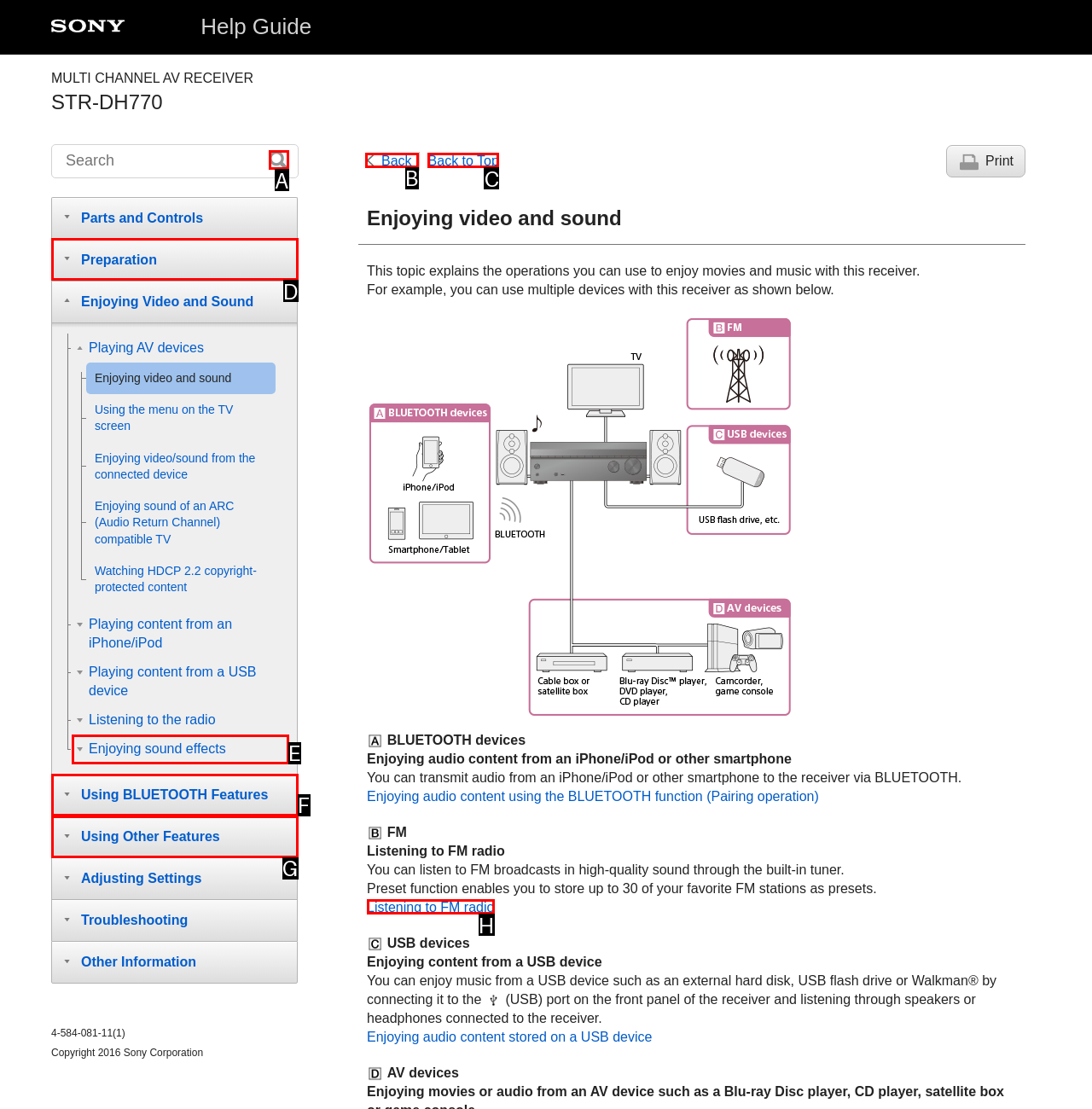Select the appropriate bounding box to fulfill the task: Go back Respond with the corresponding letter from the choices provided.

B